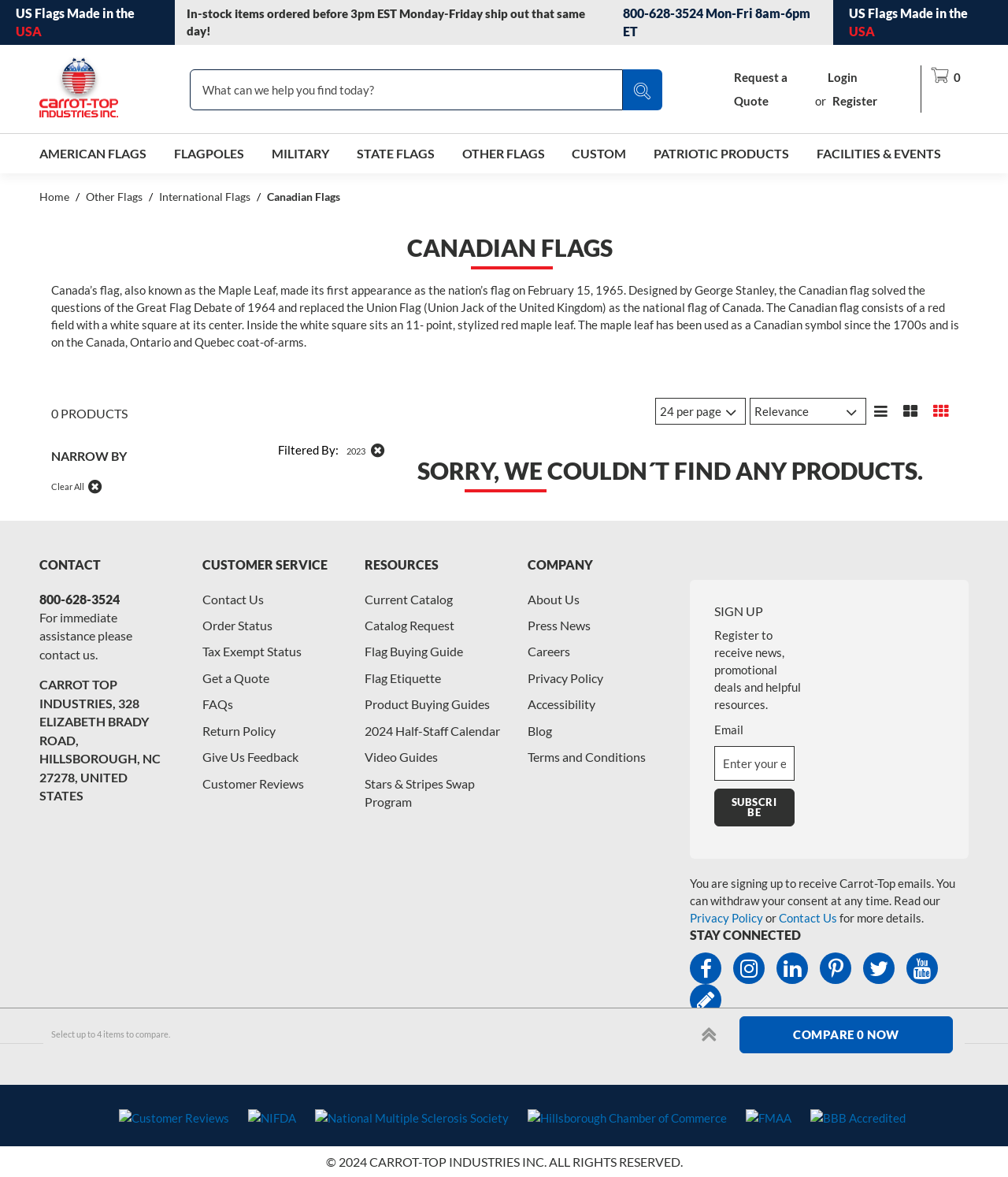Respond to the question below with a single word or phrase:
How many items can be compared at once?

up to 4